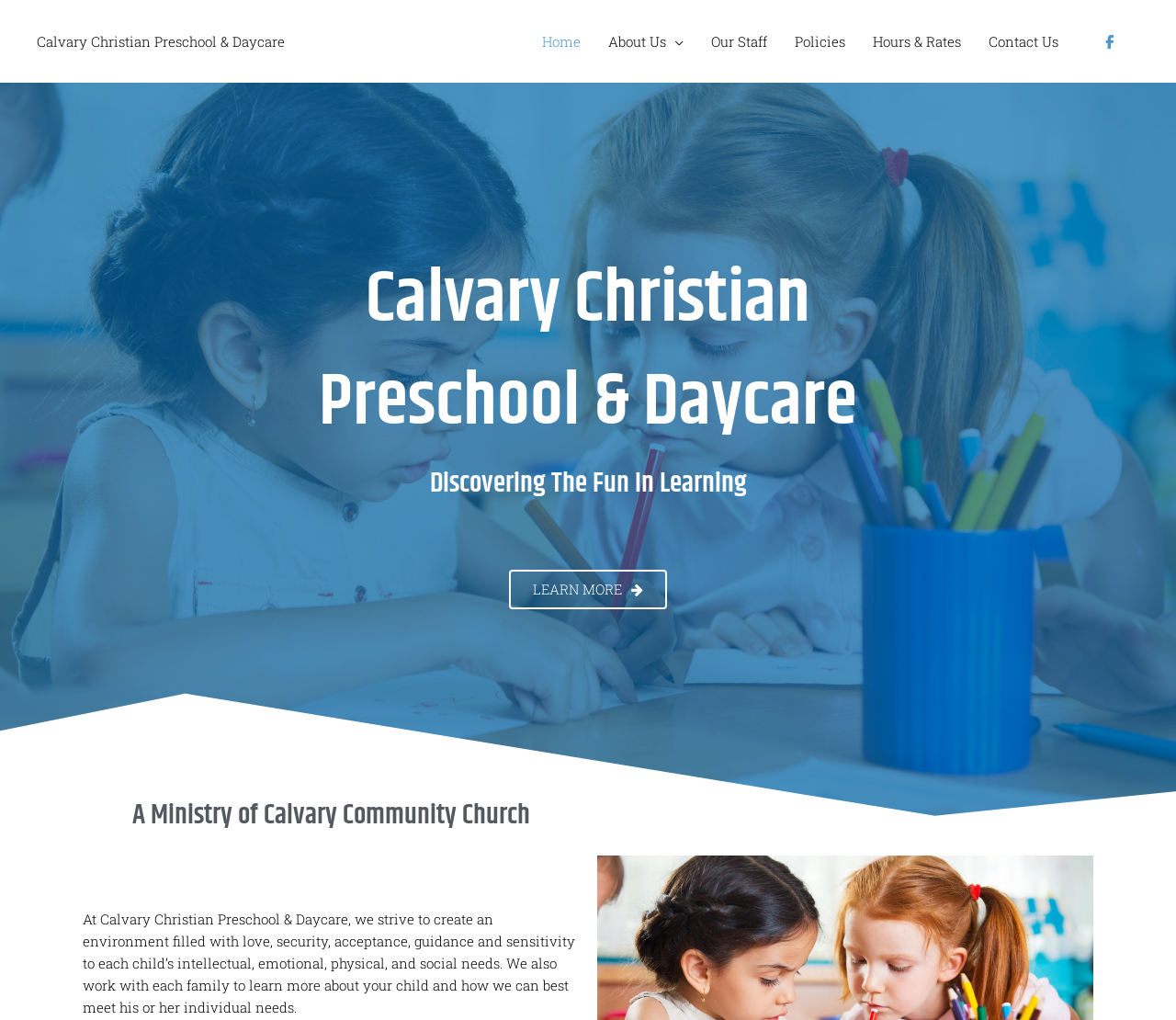Is the preschool affiliated with a church?
Based on the screenshot, answer the question with a single word or phrase.

Yes